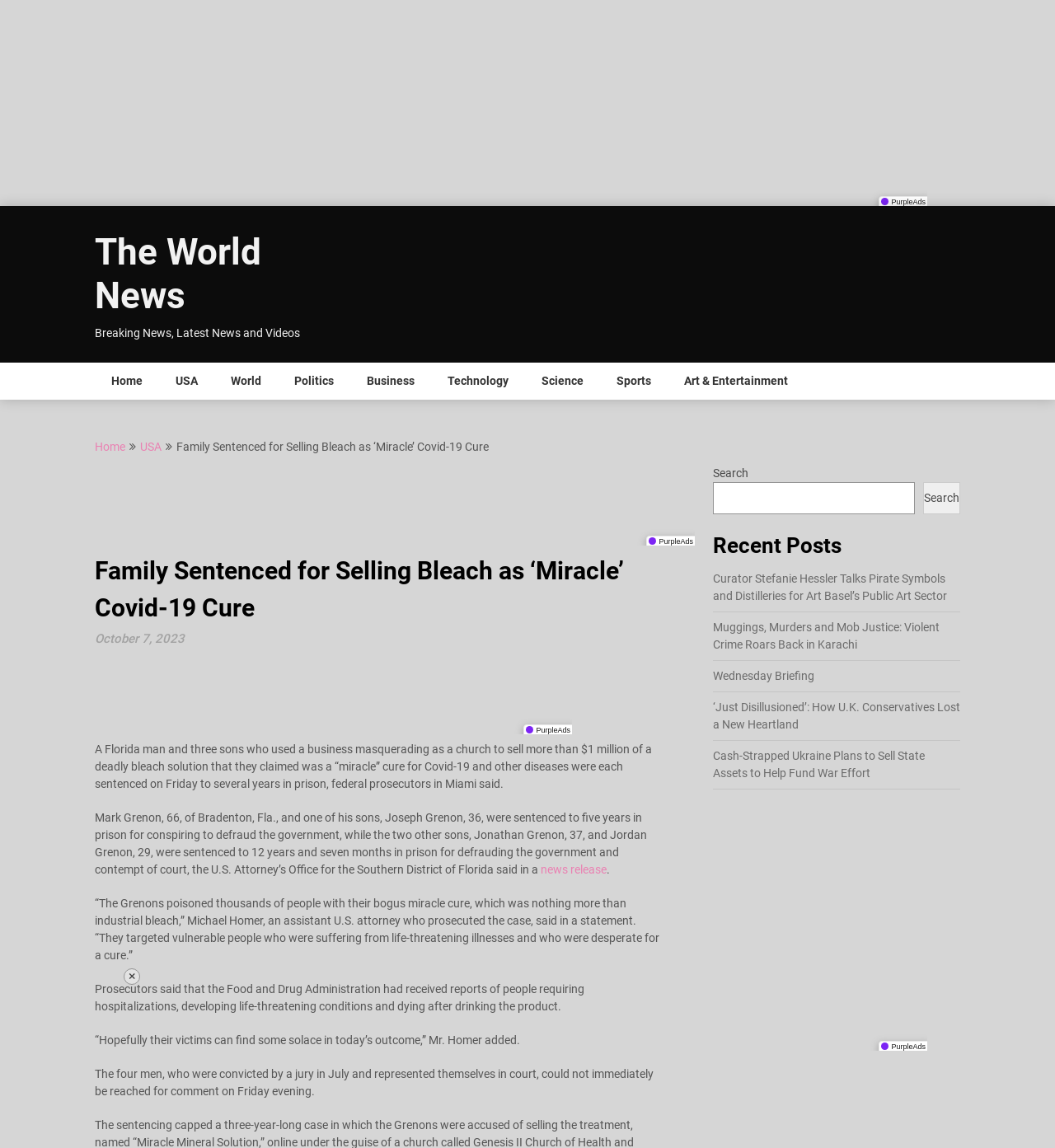Based on the image, provide a detailed and complete answer to the question: 
How many sons of Mark Grenon were sentenced?

I found the answer by reading the article text, which mentions that Mark Grenon and his three sons were sentenced for selling a deadly bleach solution.